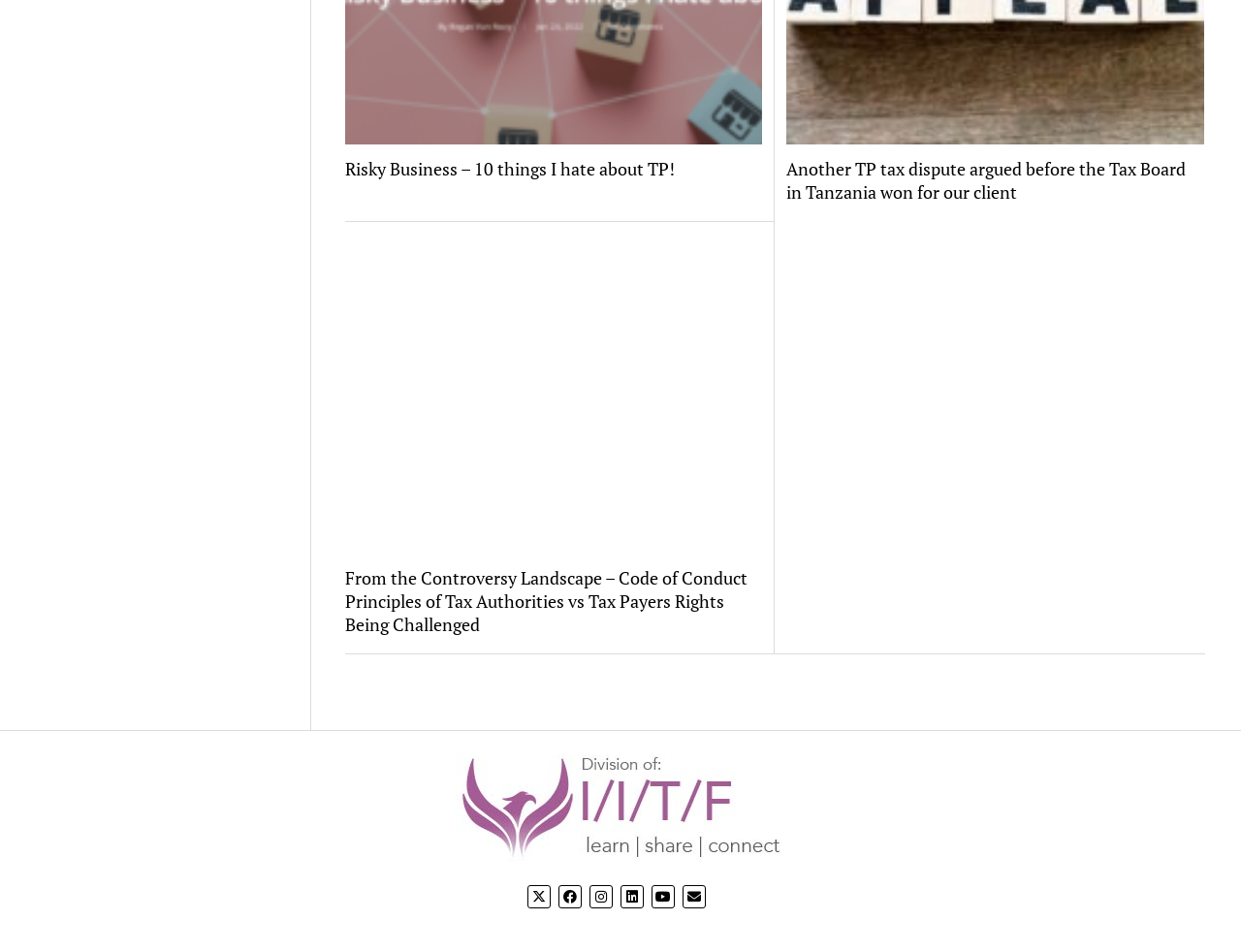Please find the bounding box coordinates of the element that needs to be clicked to perform the following instruction: "Share on Twitter". The bounding box coordinates should be four float numbers between 0 and 1, represented as [left, top, right, bottom].

[0.425, 0.93, 0.444, 0.955]